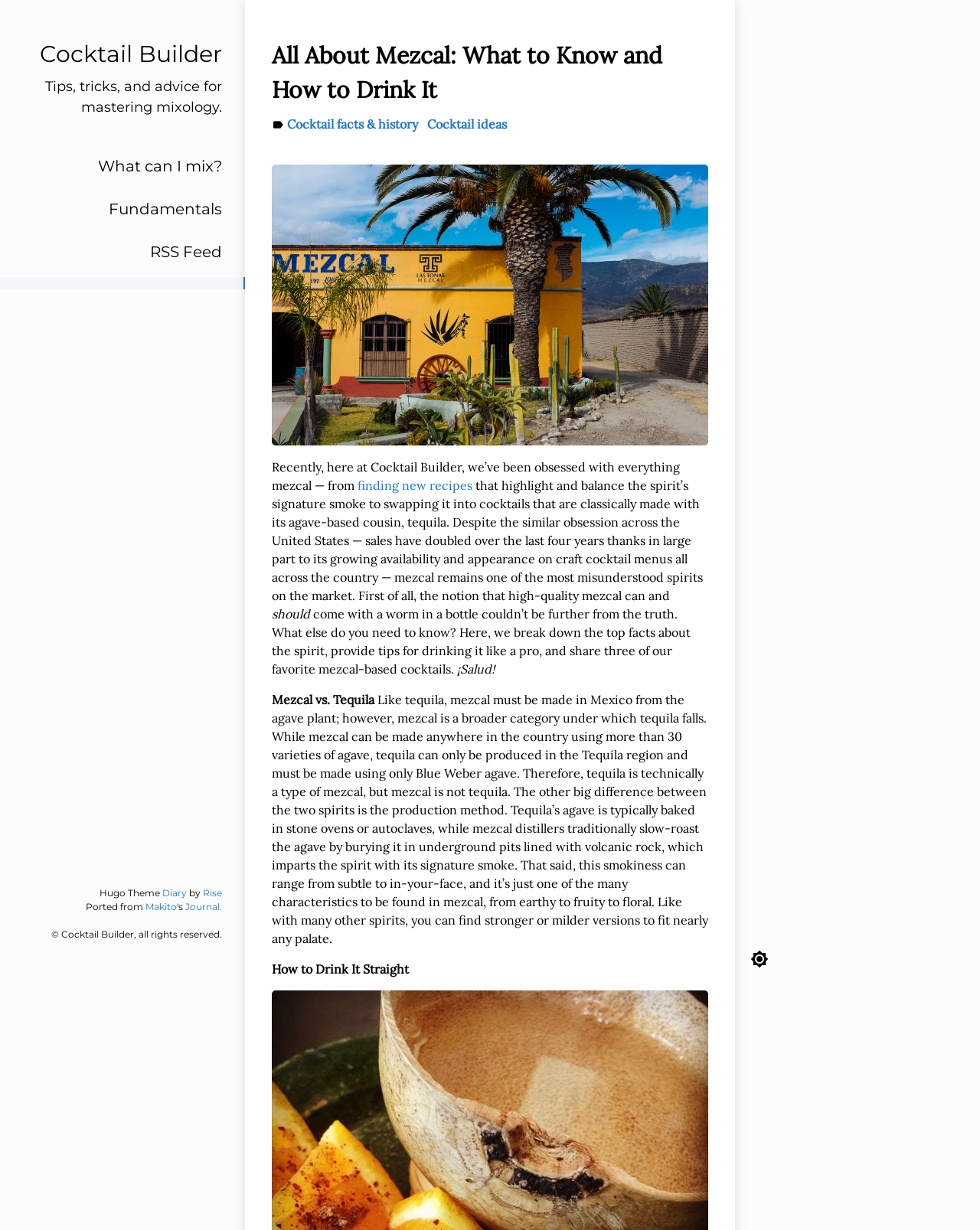Answer the following inquiry with a single word or phrase:
What is the difference between mezcal and tequila?

Production method and agave variety